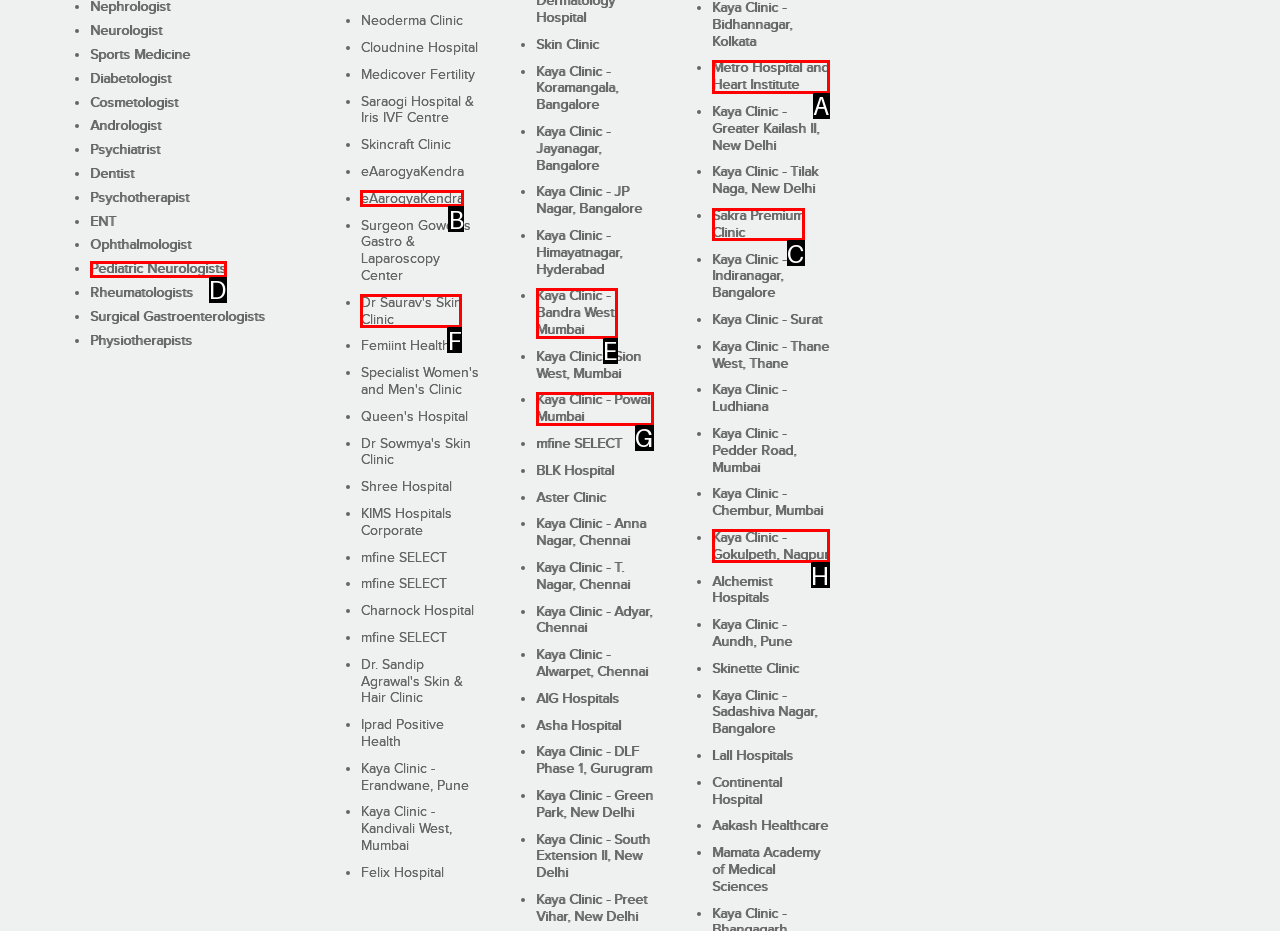Using the description: Dr Saurav's Skin Clinic, find the corresponding HTML element. Provide the letter of the matching option directly.

F